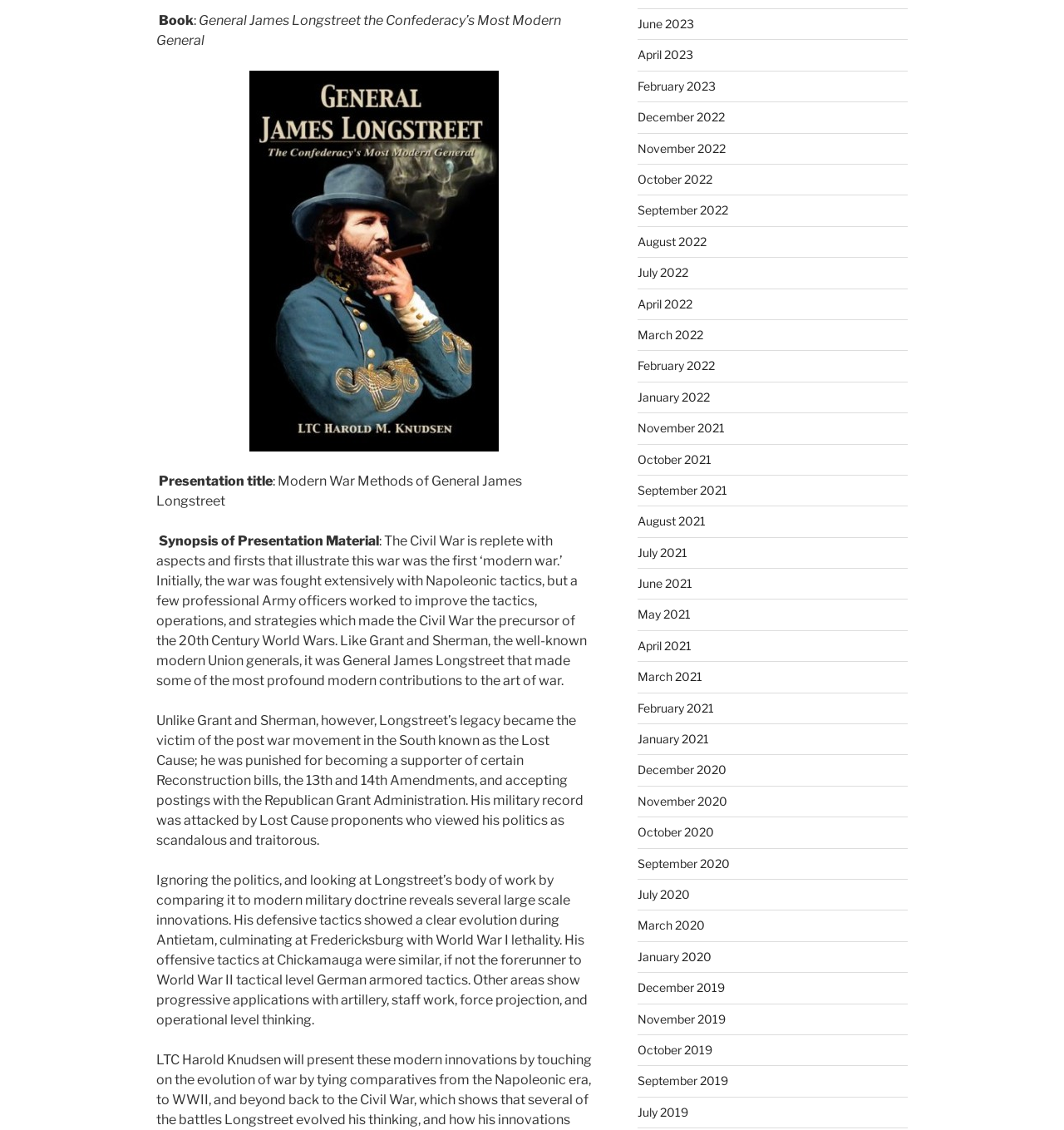What is the main contribution of General James Longstreet?
Refer to the image and provide a concise answer in one word or phrase.

Modern military doctrine